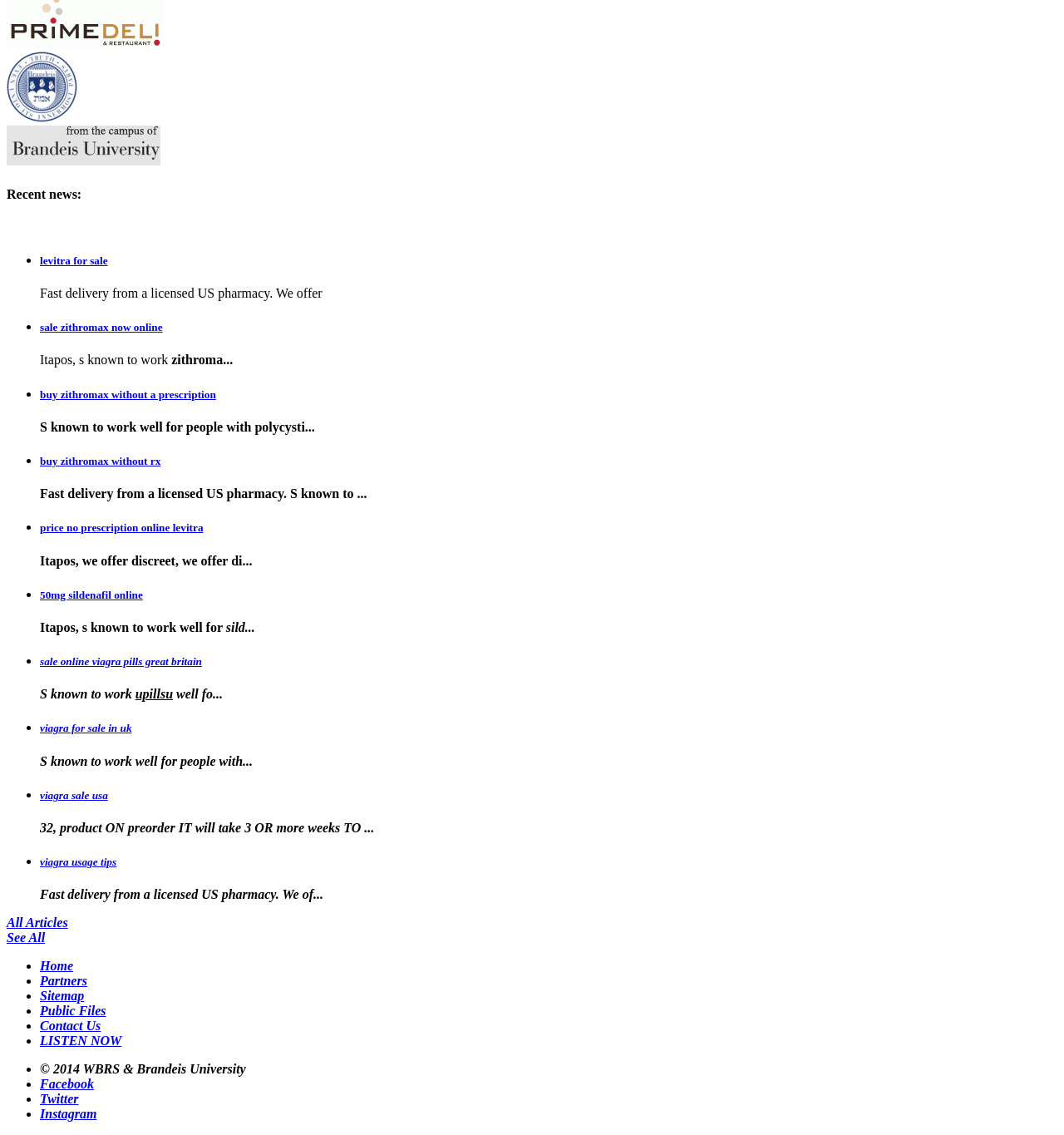From the image, can you give a detailed response to the question below:
What is the university mentioned on the webpage?

The webpage mentions 'Students of Brandeis University' and 'From the campus of Brandeis University' in the image and link elements, respectively, indicating that the university being referred to is Brandeis University.